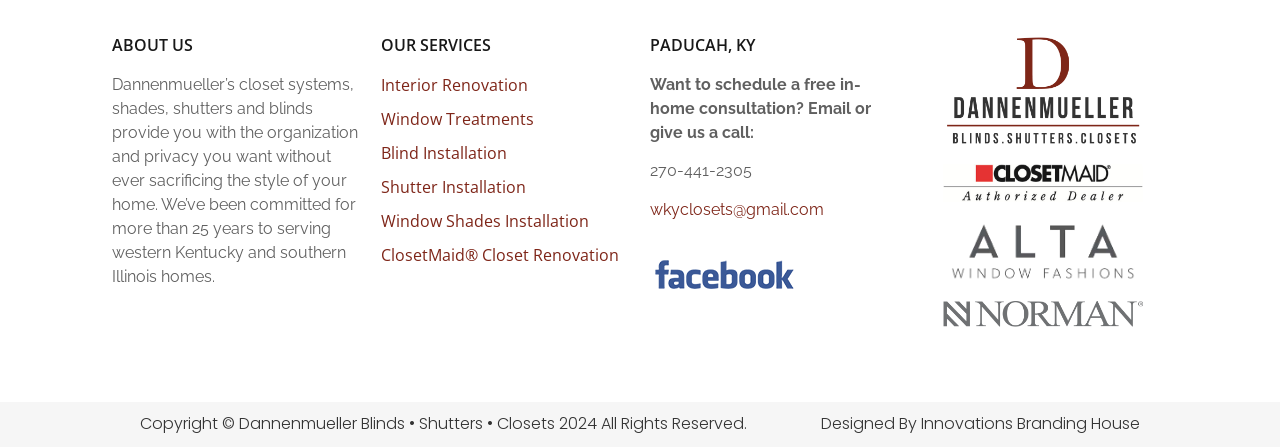Provide the bounding box coordinates for the specified HTML element described in this description: "alt="facebook"". The coordinates should be four float numbers ranging from 0 to 1, in the format [left, top, right, bottom].

[0.508, 0.573, 0.625, 0.656]